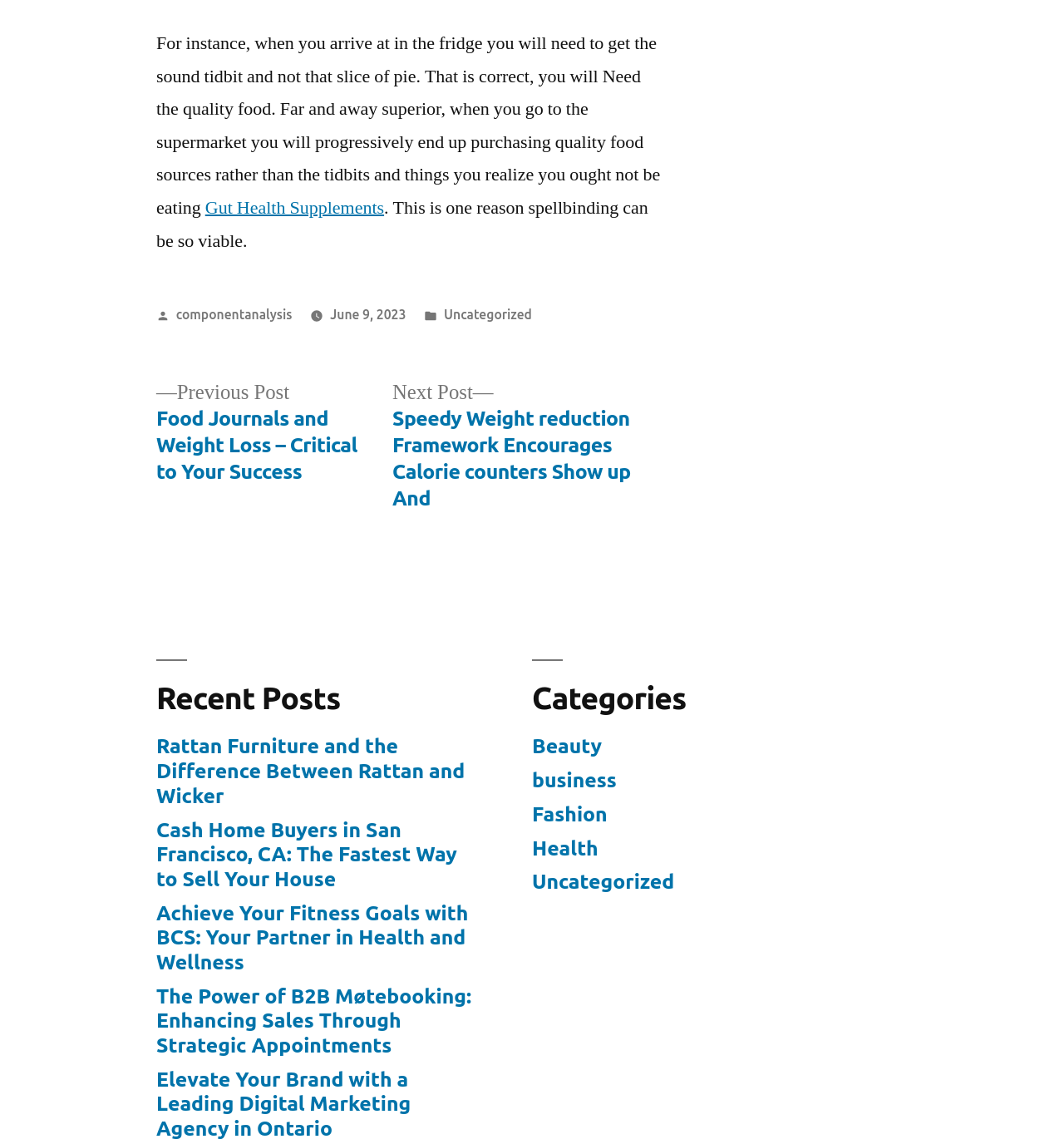What is the title of the previous post? Please answer the question using a single word or phrase based on the image.

Food Journals and Weight Loss – Critical to Your Success